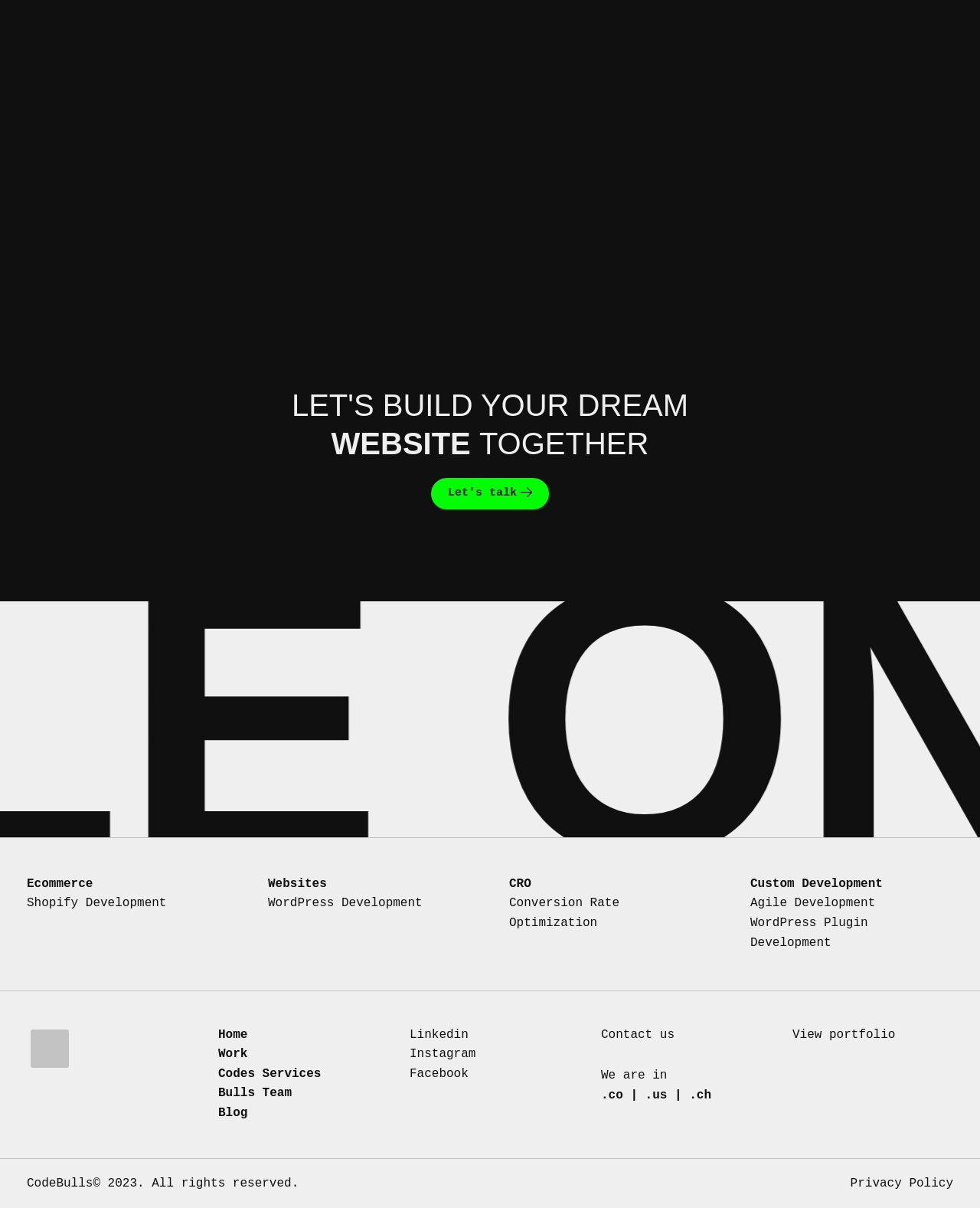Locate the bounding box coordinates of the clickable region necessary to complete the following instruction: "Click on 'Let's talk'". Provide the coordinates in the format of four float numbers between 0 and 1, i.e., [left, top, right, bottom].

[0.44, 0.396, 0.56, 0.422]